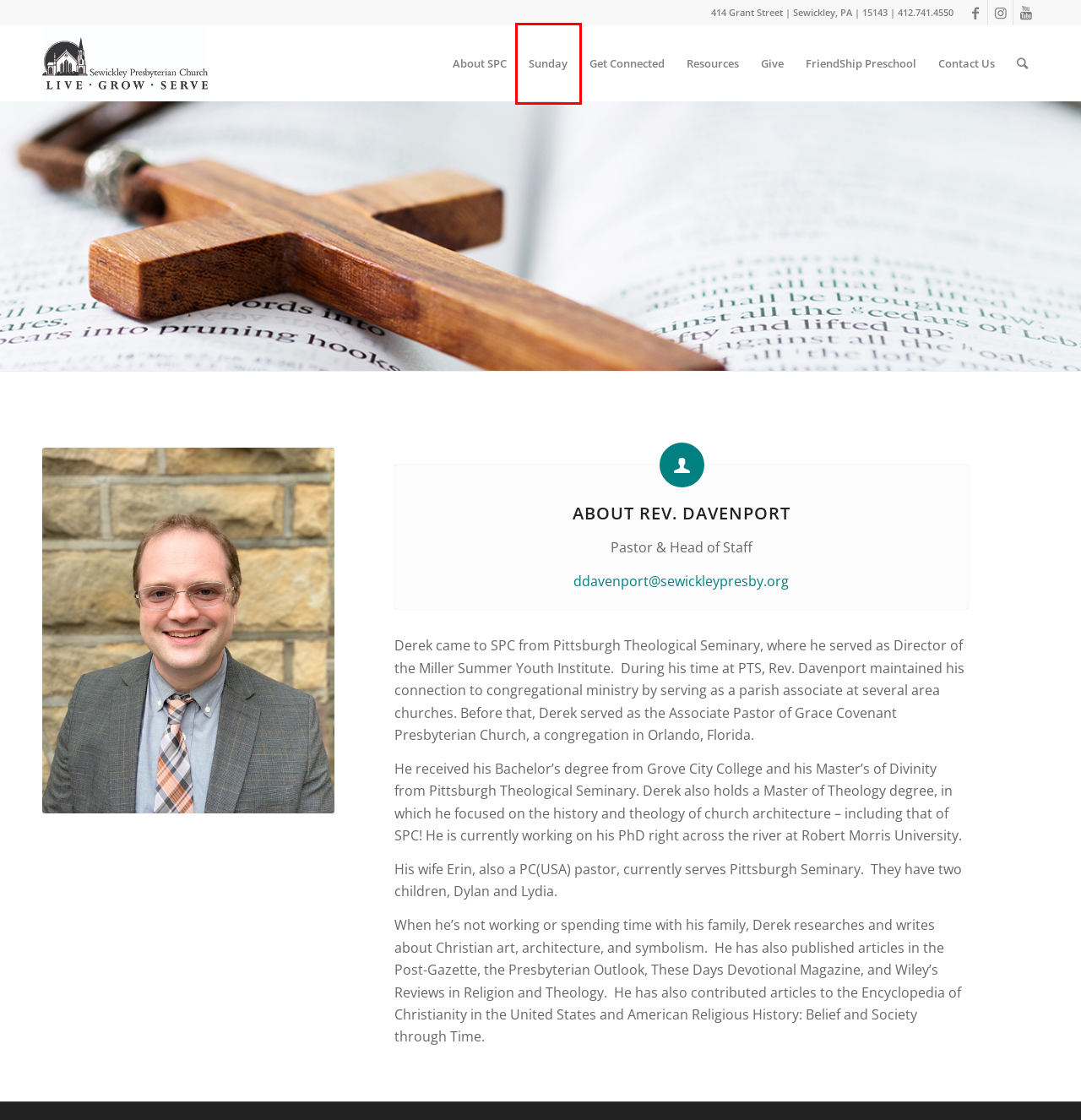Given a screenshot of a webpage with a red rectangle bounding box around a UI element, select the best matching webpage description for the new webpage that appears after clicking the highlighted element. The candidate descriptions are:
A. FriendShip Preschool - Sewickley Presbyterian
B. Homepage - Sewickley Presbyterian
C. About SPC - Sewickley Presbyterian
D. Resources - Sewickley Presbyterian
E. Give - Sewickley Presbyterian
F. Sunday - Sewickley Presbyterian
G. Contact Us - Sewickley Presbyterian
H. Get Connected - Sewickley Presbyterian

F